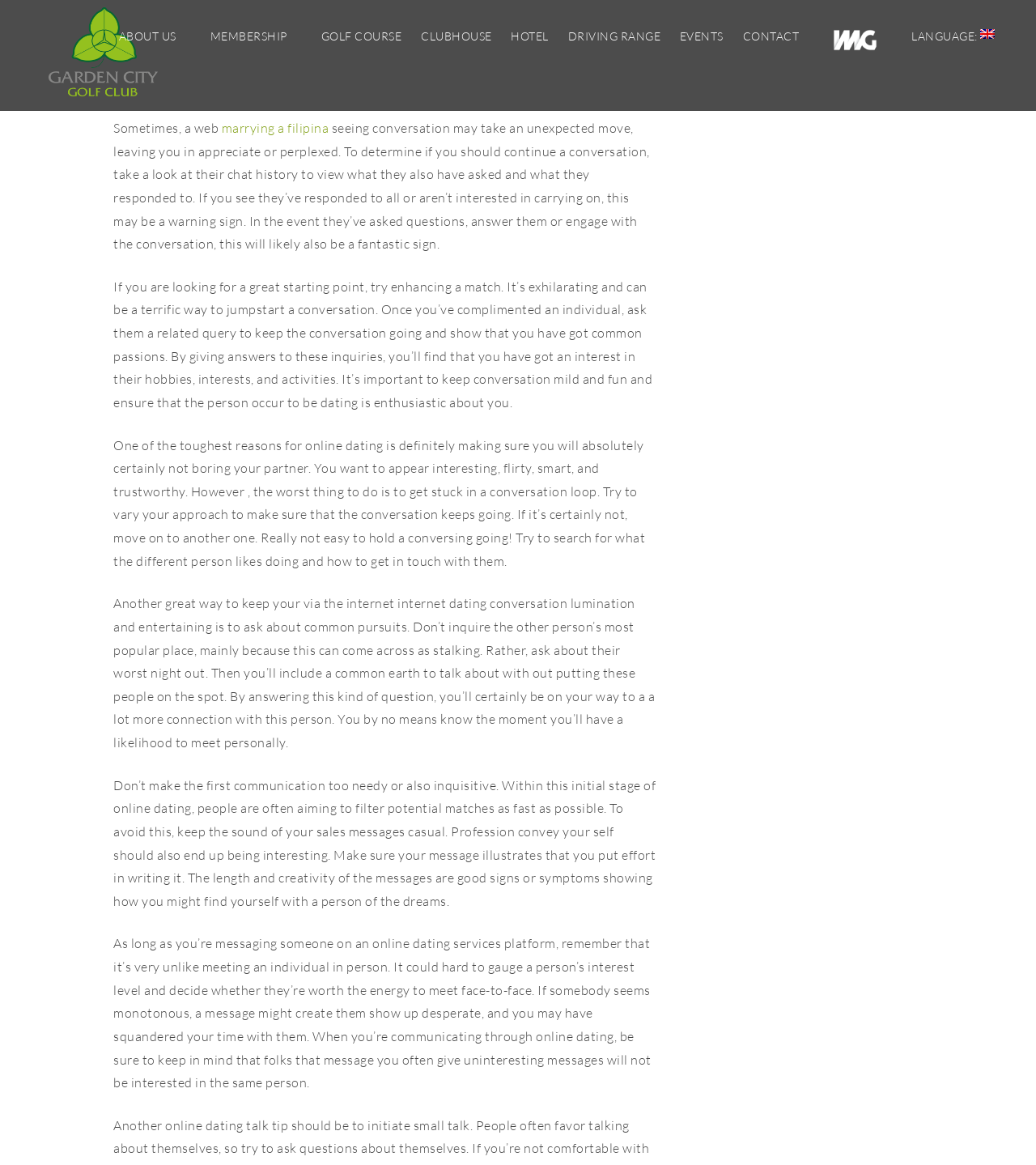Bounding box coordinates are specified in the format (top-left x, top-left y, bottom-right x, bottom-right y). All values are floating point numbers bounded between 0 and 1. Please provide the bounding box coordinate of the region this sentence describes: marrying a filipina

[0.214, 0.103, 0.317, 0.117]